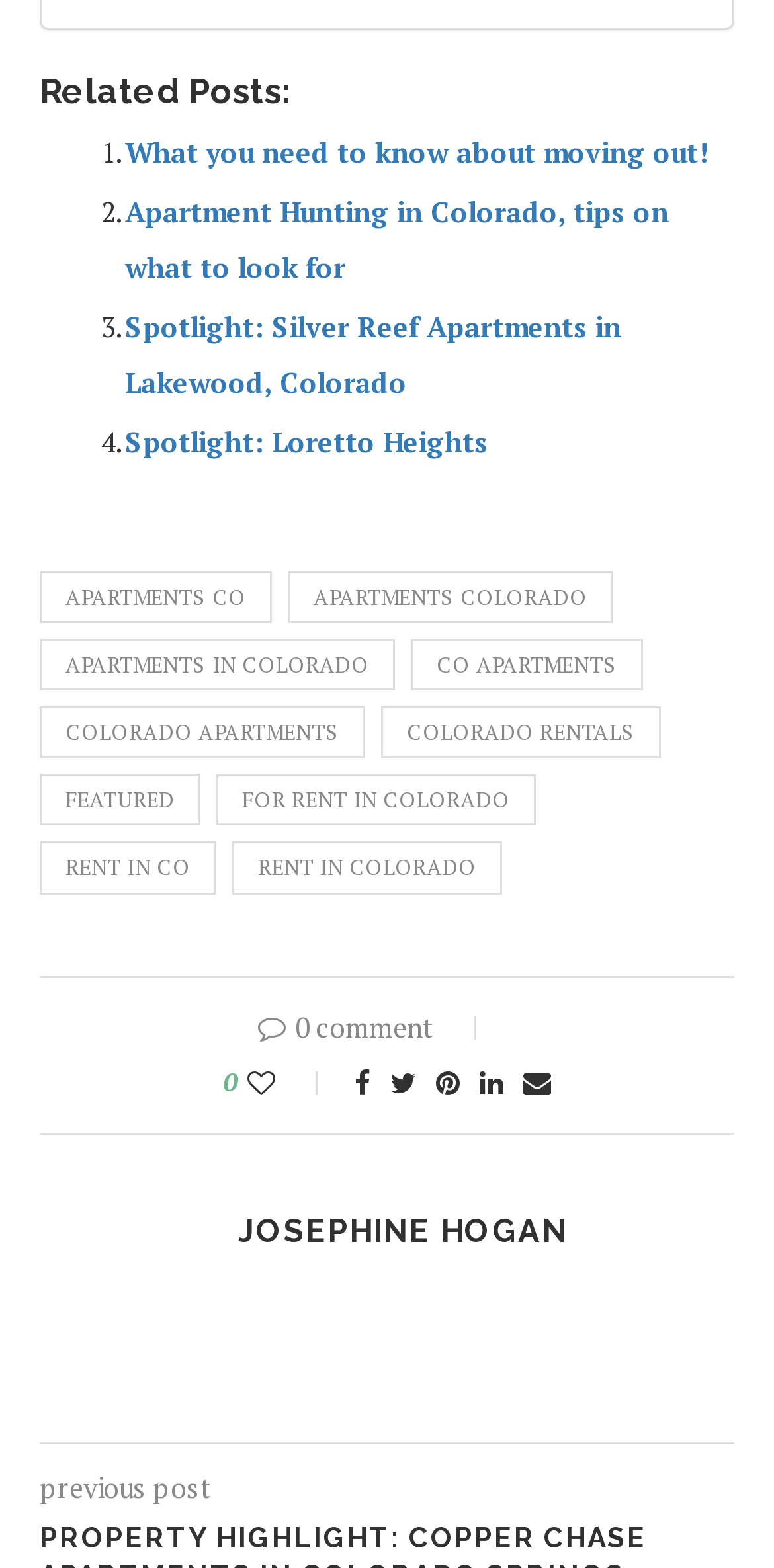Identify the bounding box coordinates for the UI element described as: "colorado apartments".

[0.051, 0.45, 0.472, 0.484]